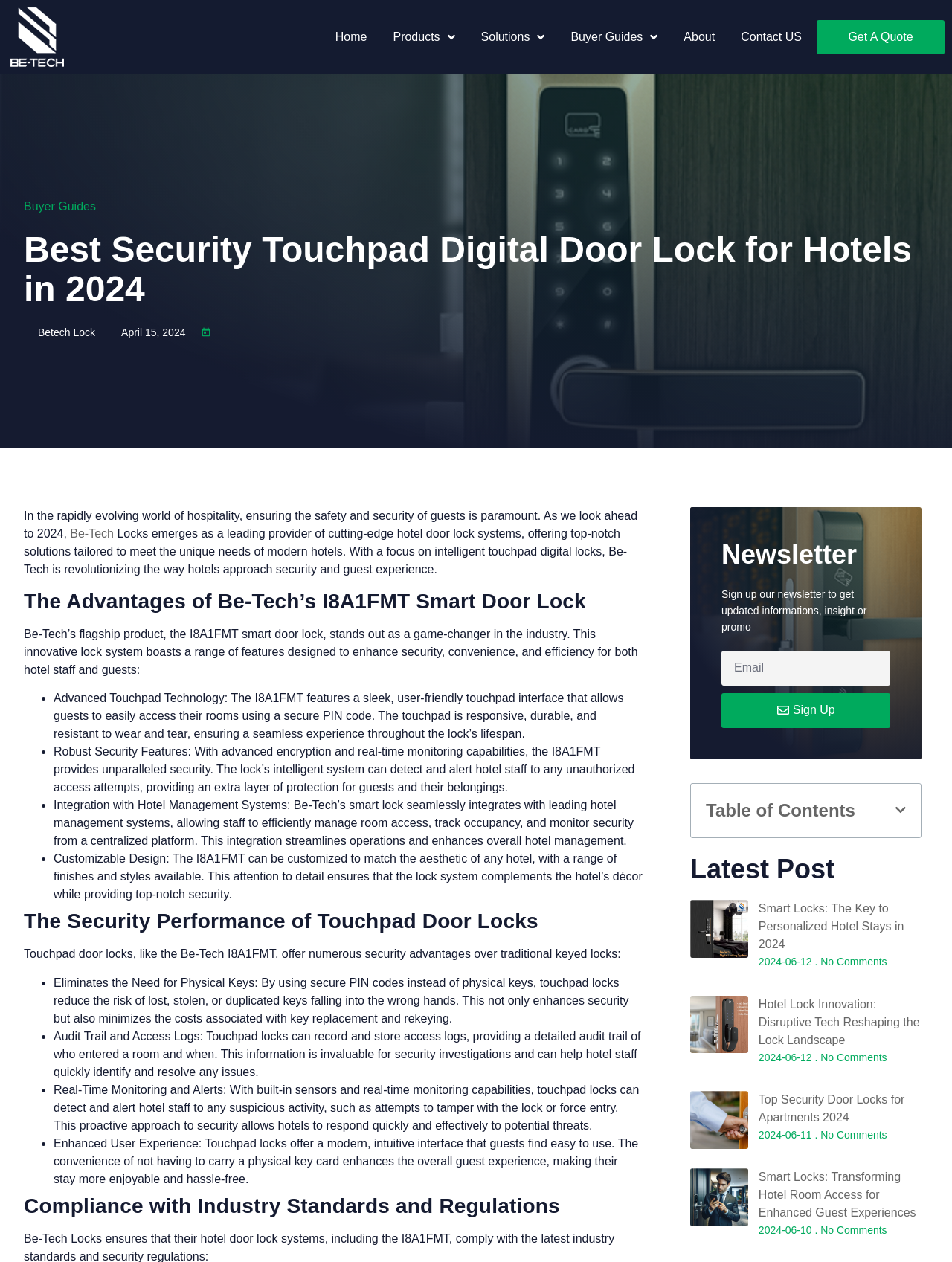Please locate the bounding box coordinates of the element that should be clicked to achieve the given instruction: "Click on the 'Get A Quote' link".

[0.858, 0.016, 0.992, 0.043]